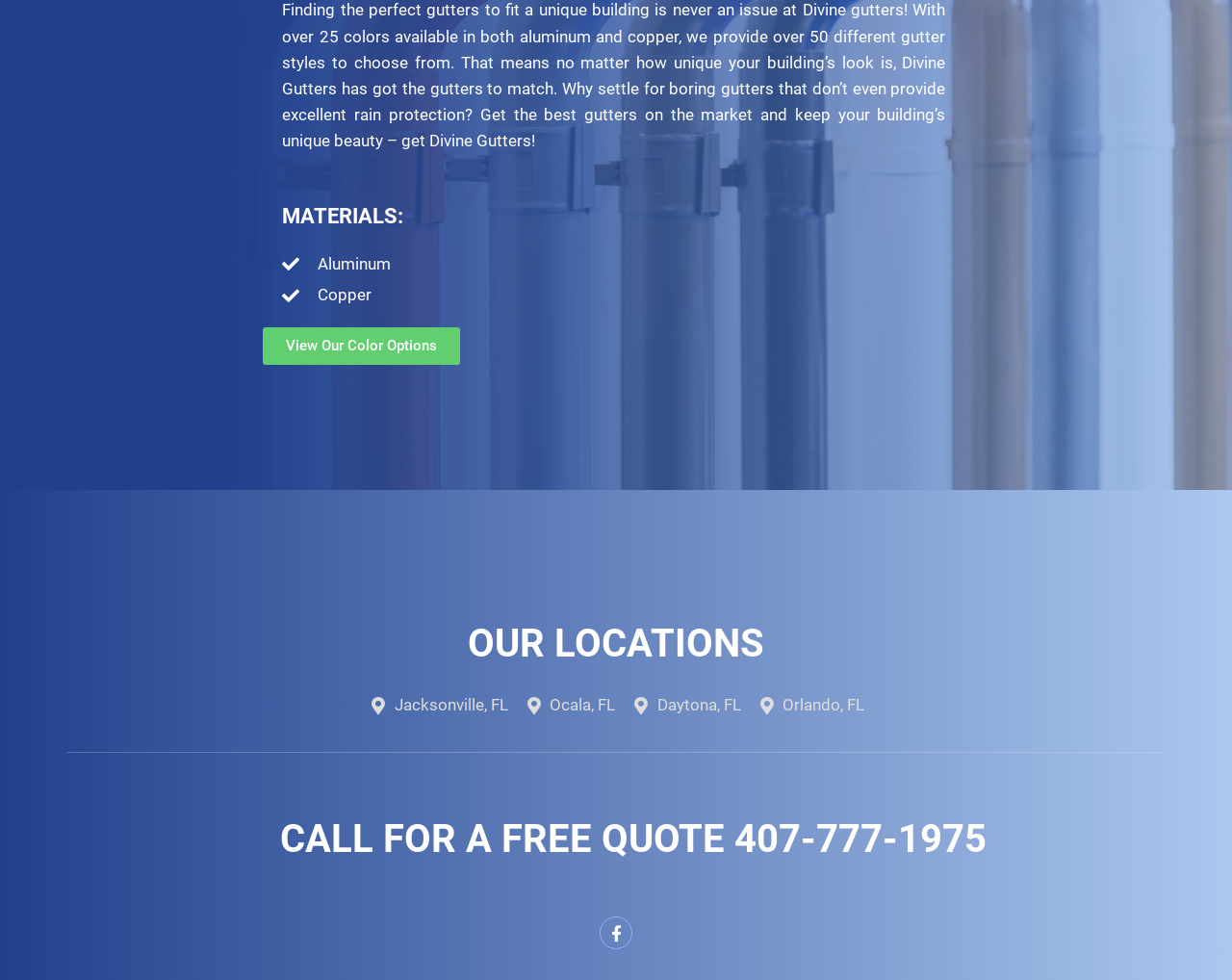What is the phone number for a free quote?
Provide a detailed and extensive answer to the question.

The webpage displays a heading 'CALL FOR A FREE QUOTE' followed by the phone number '407-777-1975', indicating that this is the number to call for a free quote.